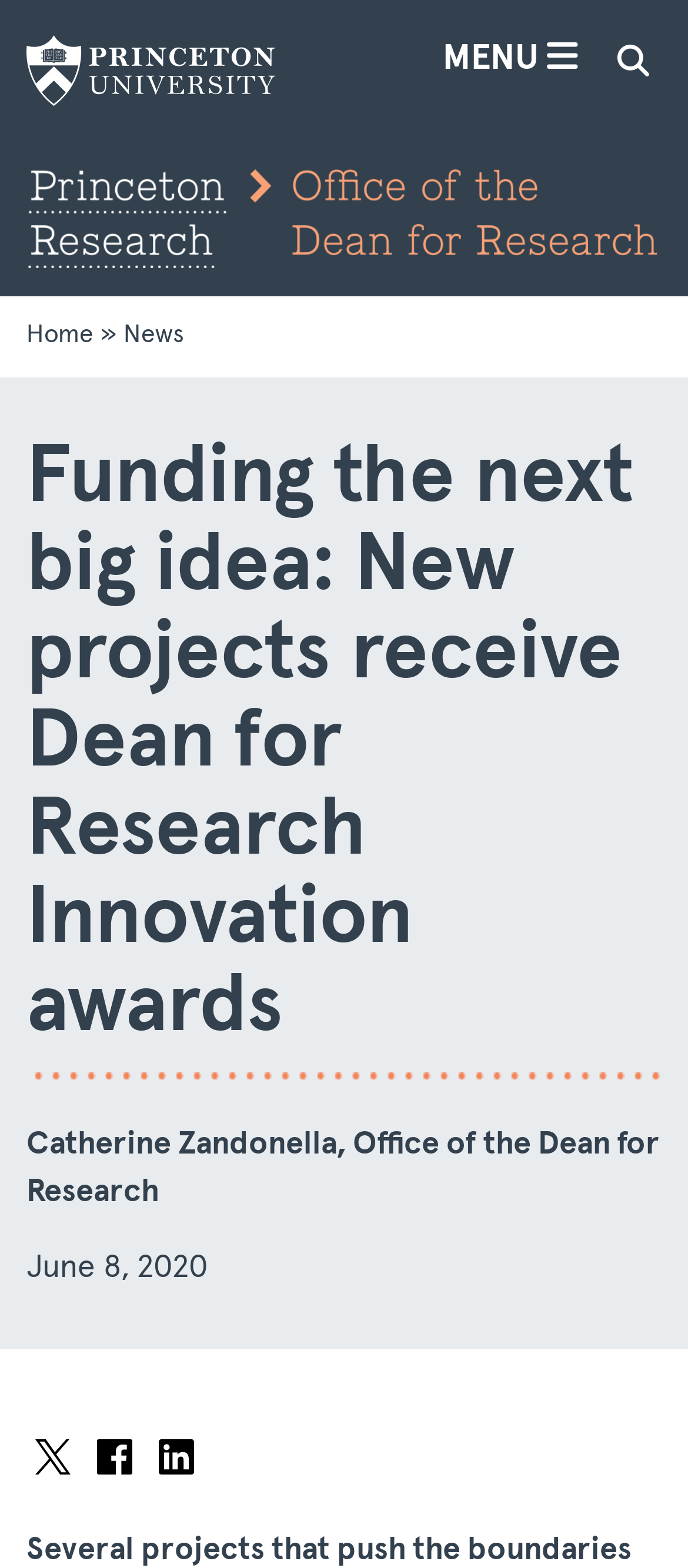Please provide a comprehensive response to the question based on the details in the image: What is the name of the university?

I found the answer by looking at the link with the text 'Princeton University' at the top left corner of the webpage.